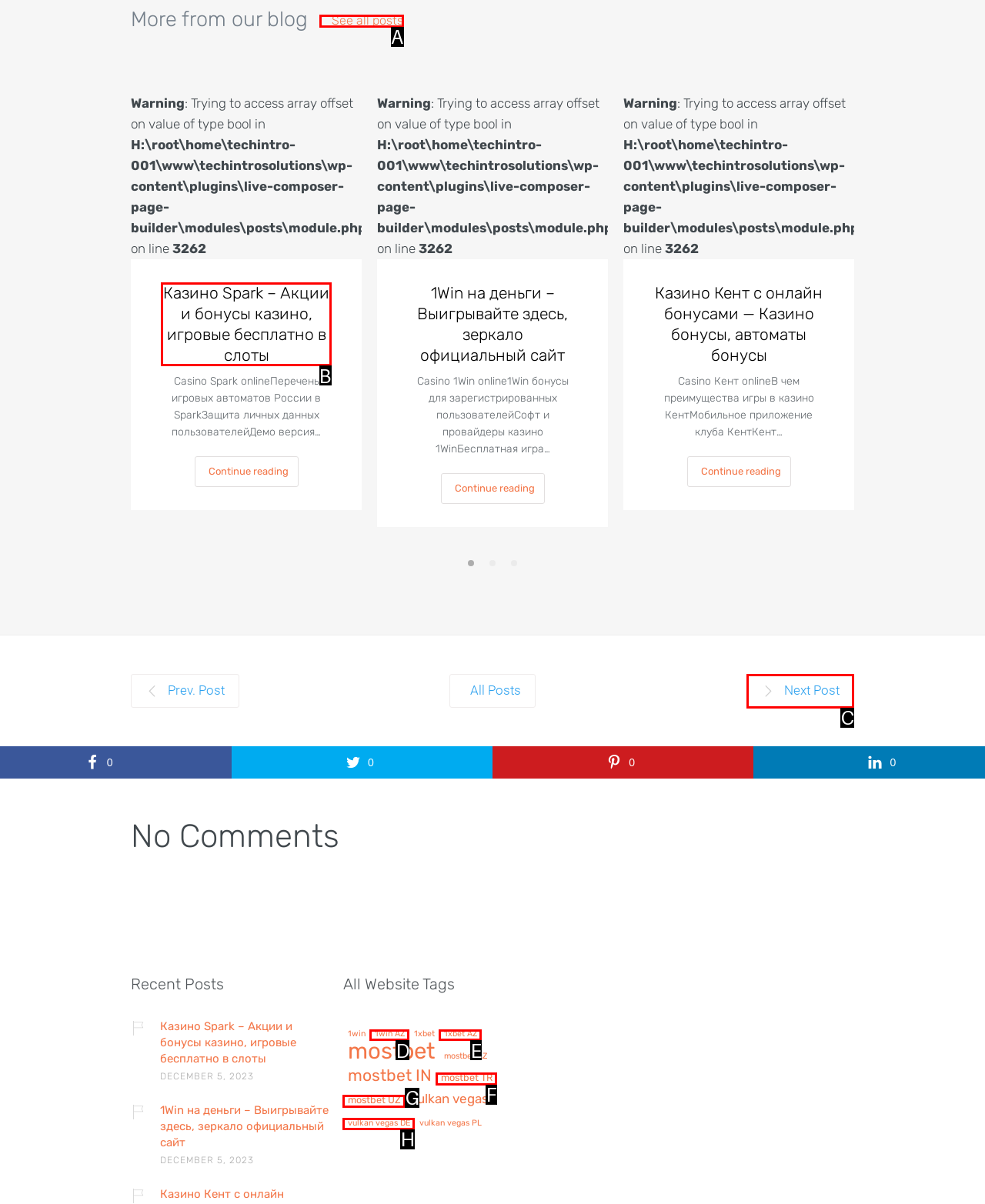Point out the HTML element I should click to achieve the following task: Read 'Казино Spark – Акции и бонусы казино, игровые бесплатно в слоты' Provide the letter of the selected option from the choices.

B